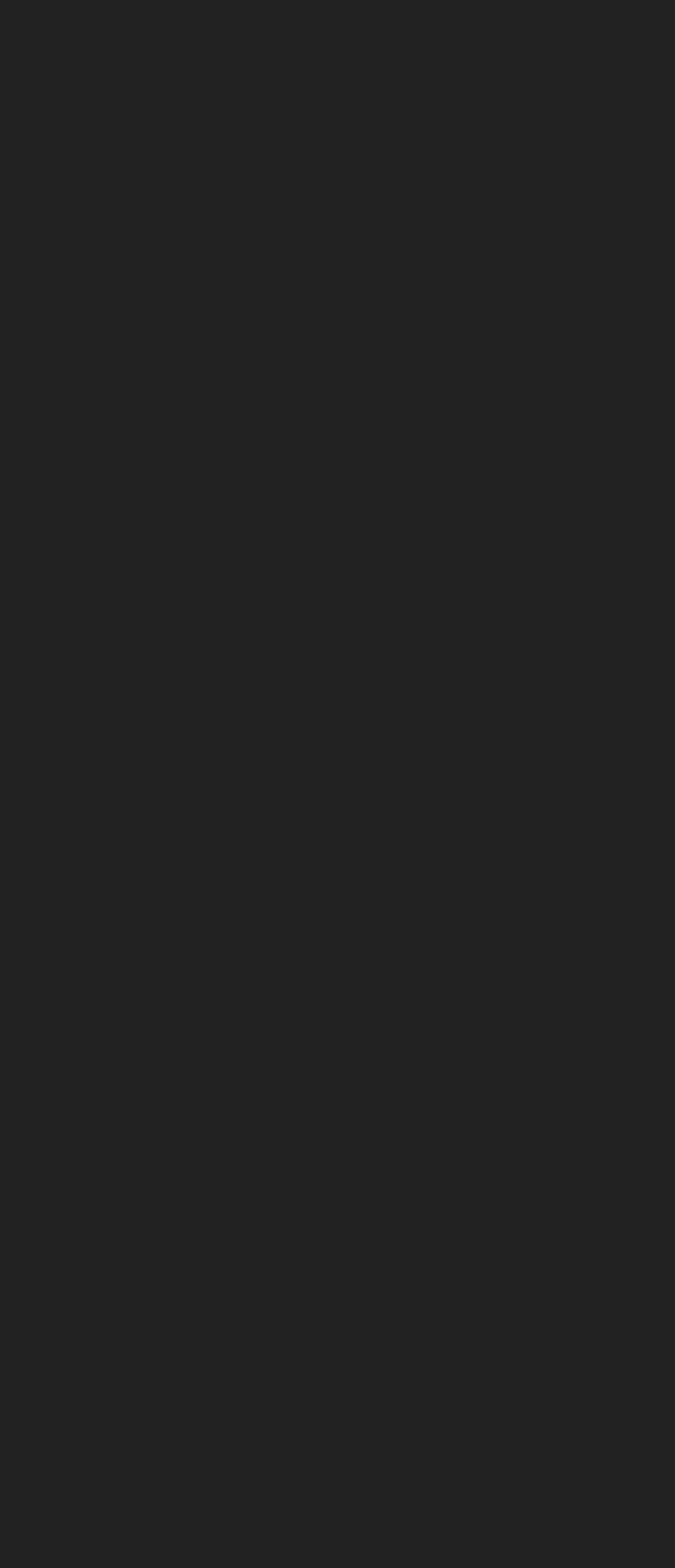What is the mailing address?
Look at the image and respond to the question as thoroughly as possible.

I found the mailing address by looking at the StaticText elements within the LayoutTable element with the heading 'MAILING ADDRESS'. The address is composed of three parts: '#325 - 1101 Seymour Street', 'Vancouver, BC', and 'V6B 0R1'.